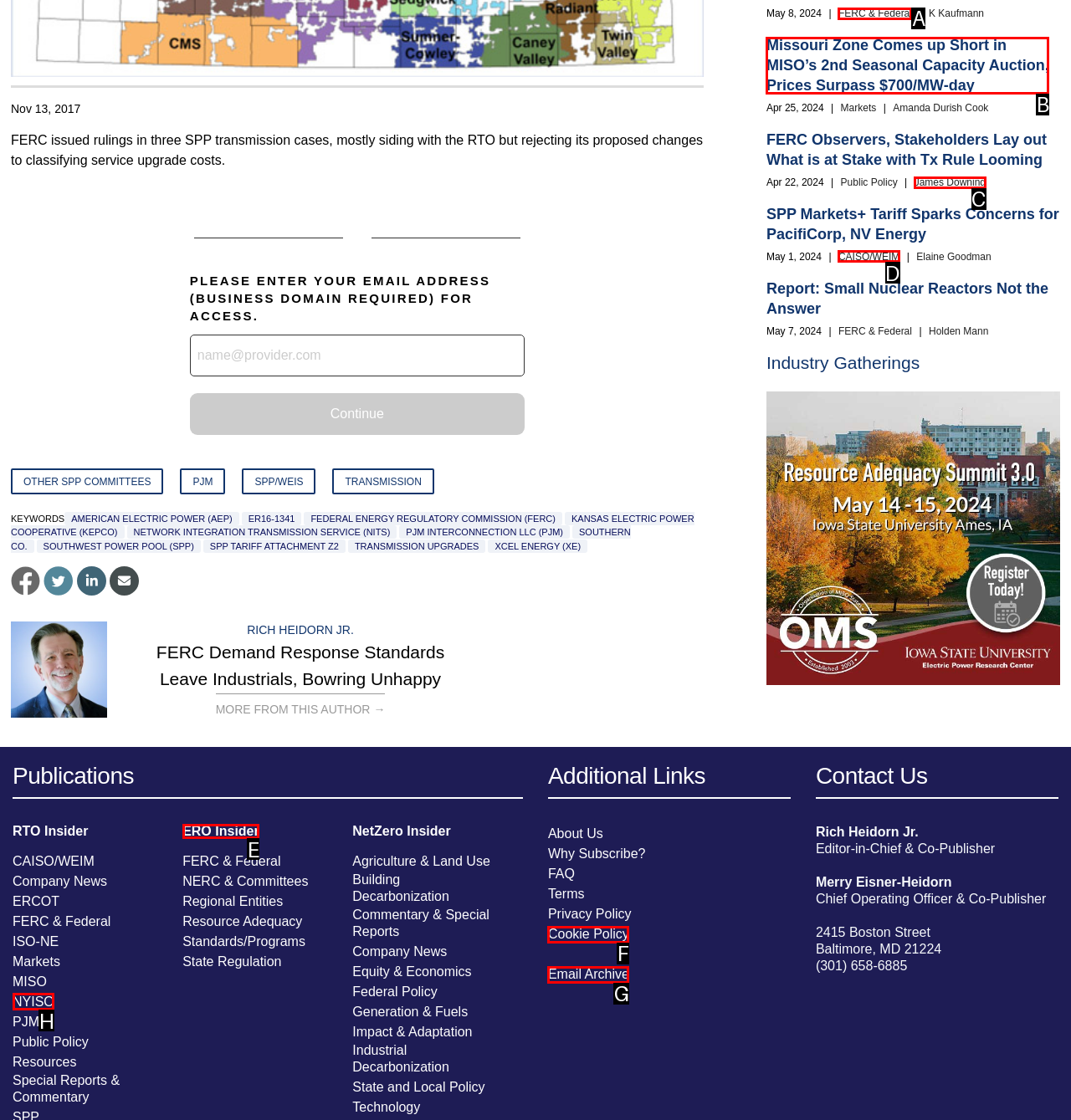Select the letter that aligns with the description: Back to Weekly Insights. Answer with the letter of the selected option directly.

None